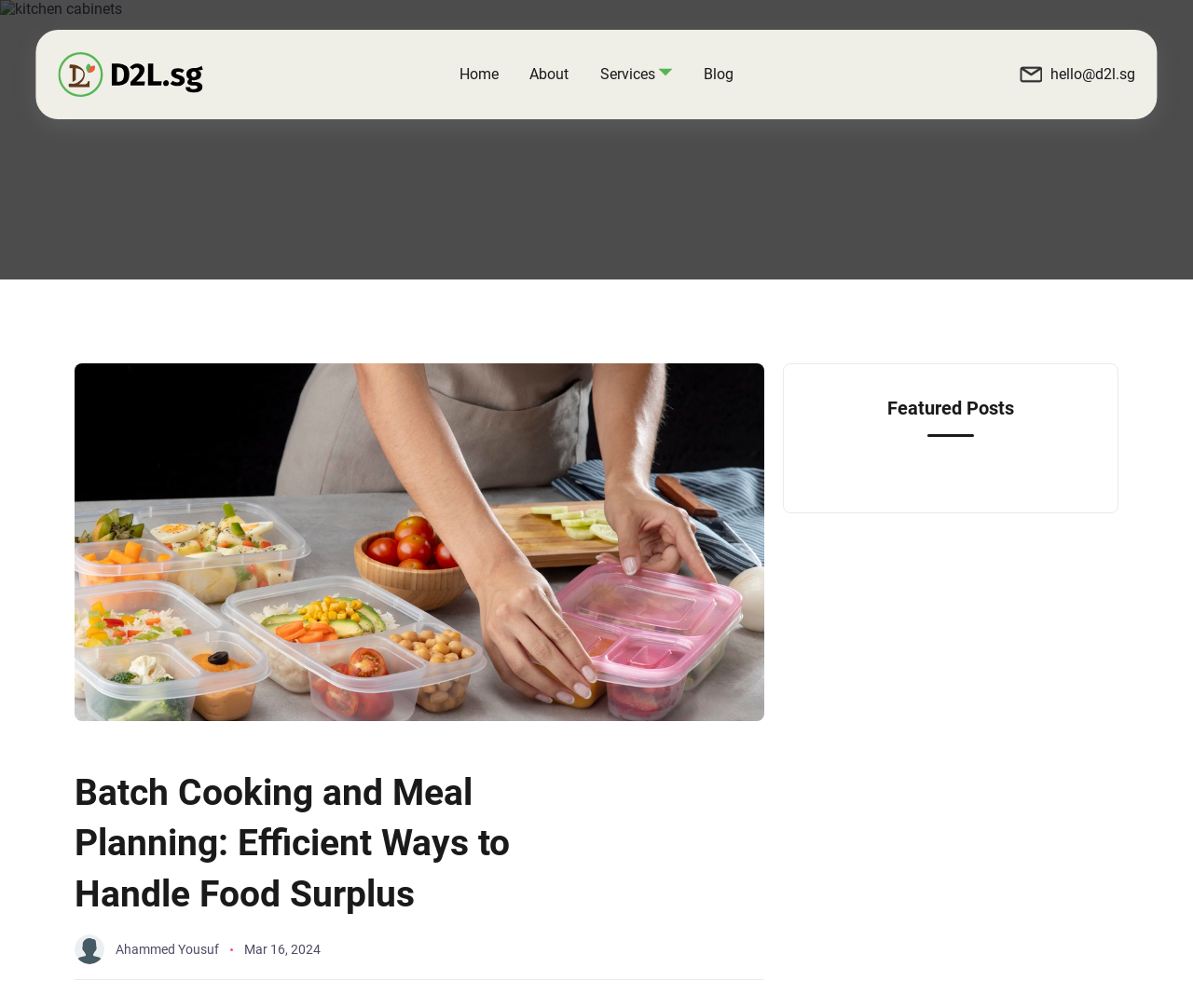Identify the bounding box of the UI element that matches this description: "parent_node: Powered by Pressbooks title="Pressbooks"".

None